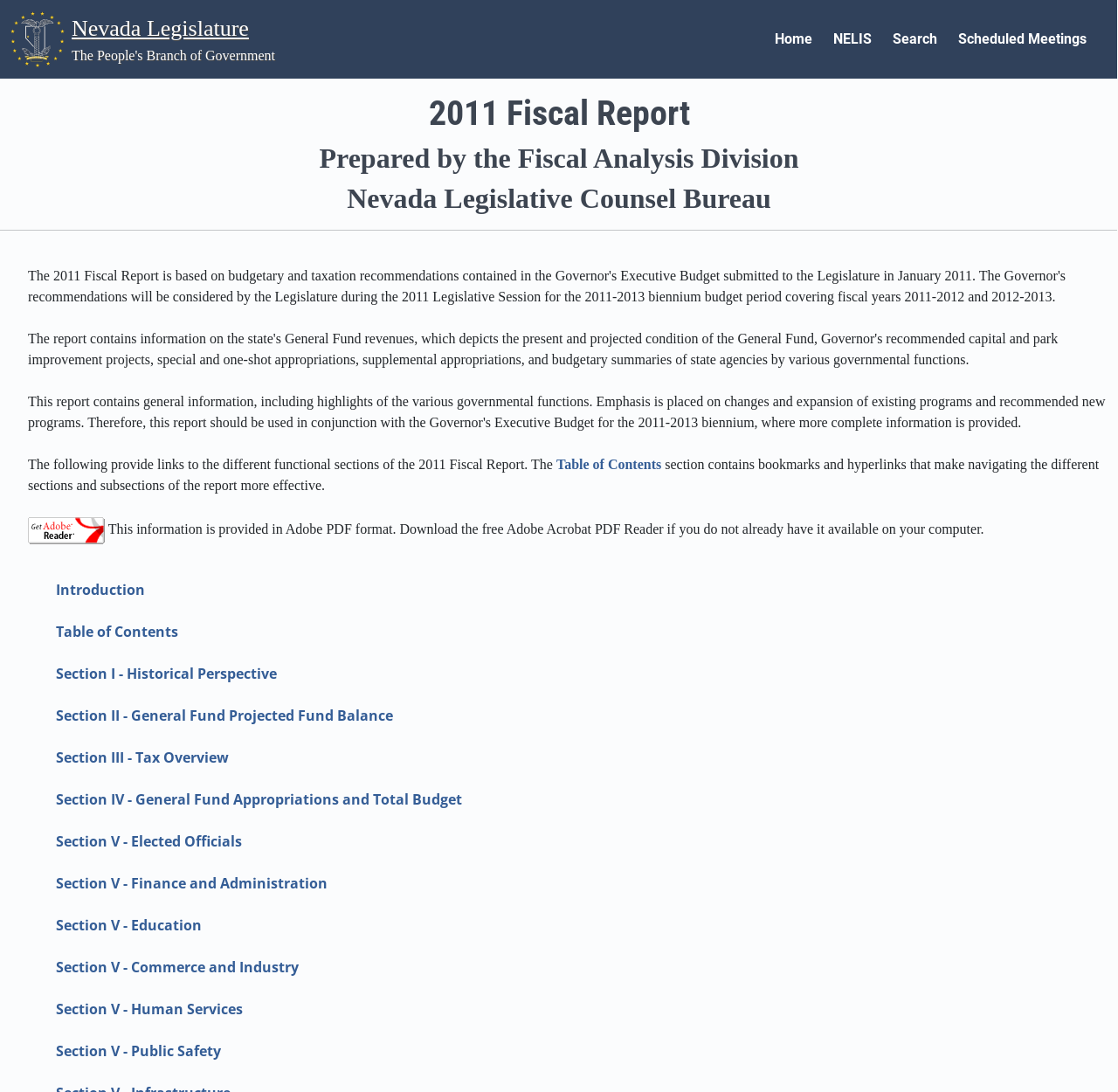Utilize the information from the image to answer the question in detail:
What format is the report available in?

I found this answer by looking at the text 'This information is provided in Adobe PDF format. Download the free Adobe Acrobat PDF Reader if you do not already have it available on your computer.' which explicitly states that the report is available in Adobe PDF format.